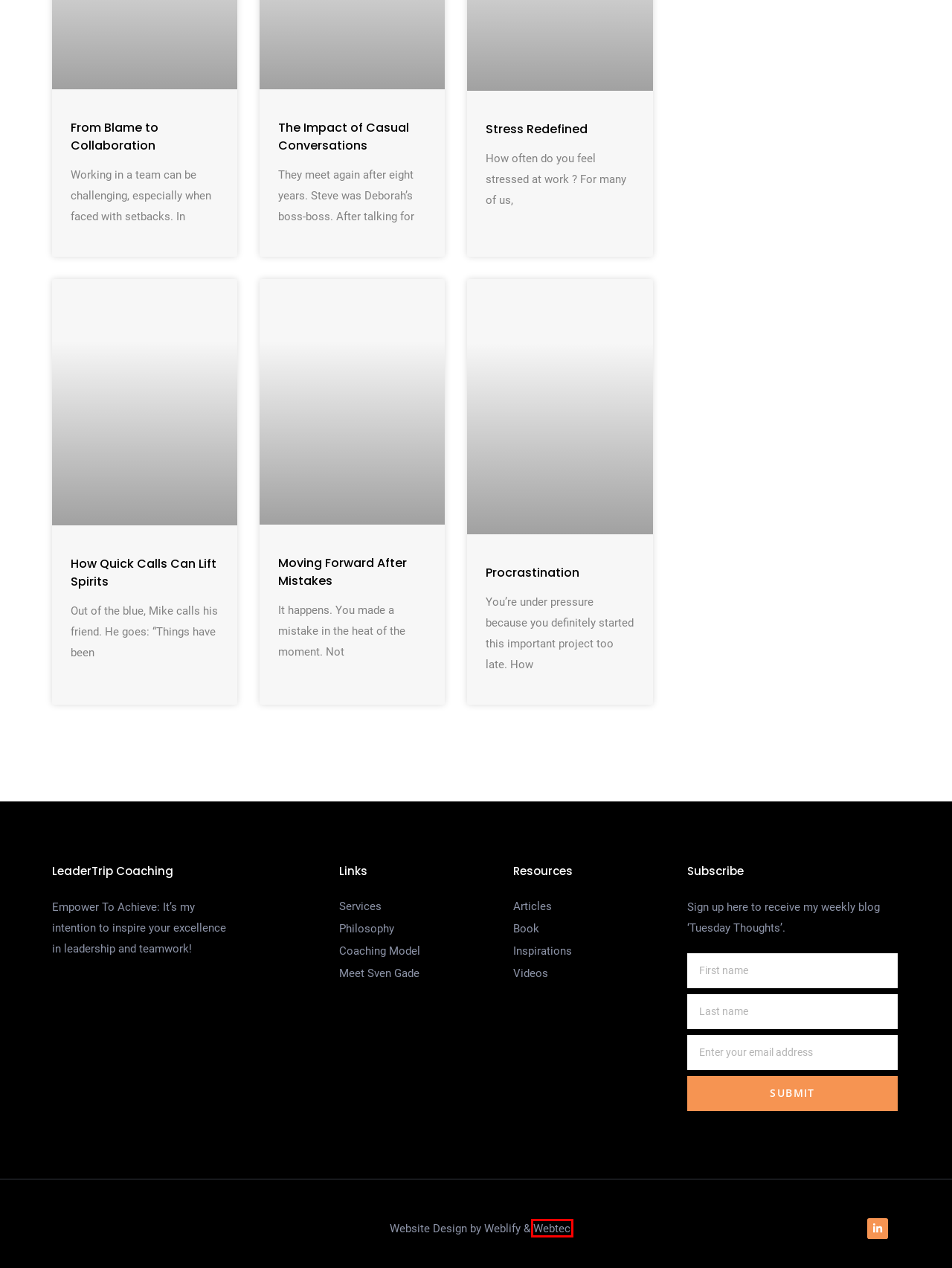Analyze the screenshot of a webpage featuring a red rectangle around an element. Pick the description that best fits the new webpage after interacting with the element inside the red bounding box. Here are the candidates:
A. Leadership Development | LeaderTrip Coaching
B. Leadership Team Development | Team Building Training | LeaderTrip Coaching
C. Procrastination - LeaderTrip Coaching
D. Moving Forward After Mistakes - LeaderTrip Coaching
E. How Quick Calls Can Lift Spirits - LeaderTrip Coaching
F. Webtec - Website Redesign, Development & SEO Services
G. Sven Gade, Leadership Development Coach | LeaderTrip Coaching
H. Coaching Model | LeaderTrip Coaching

F